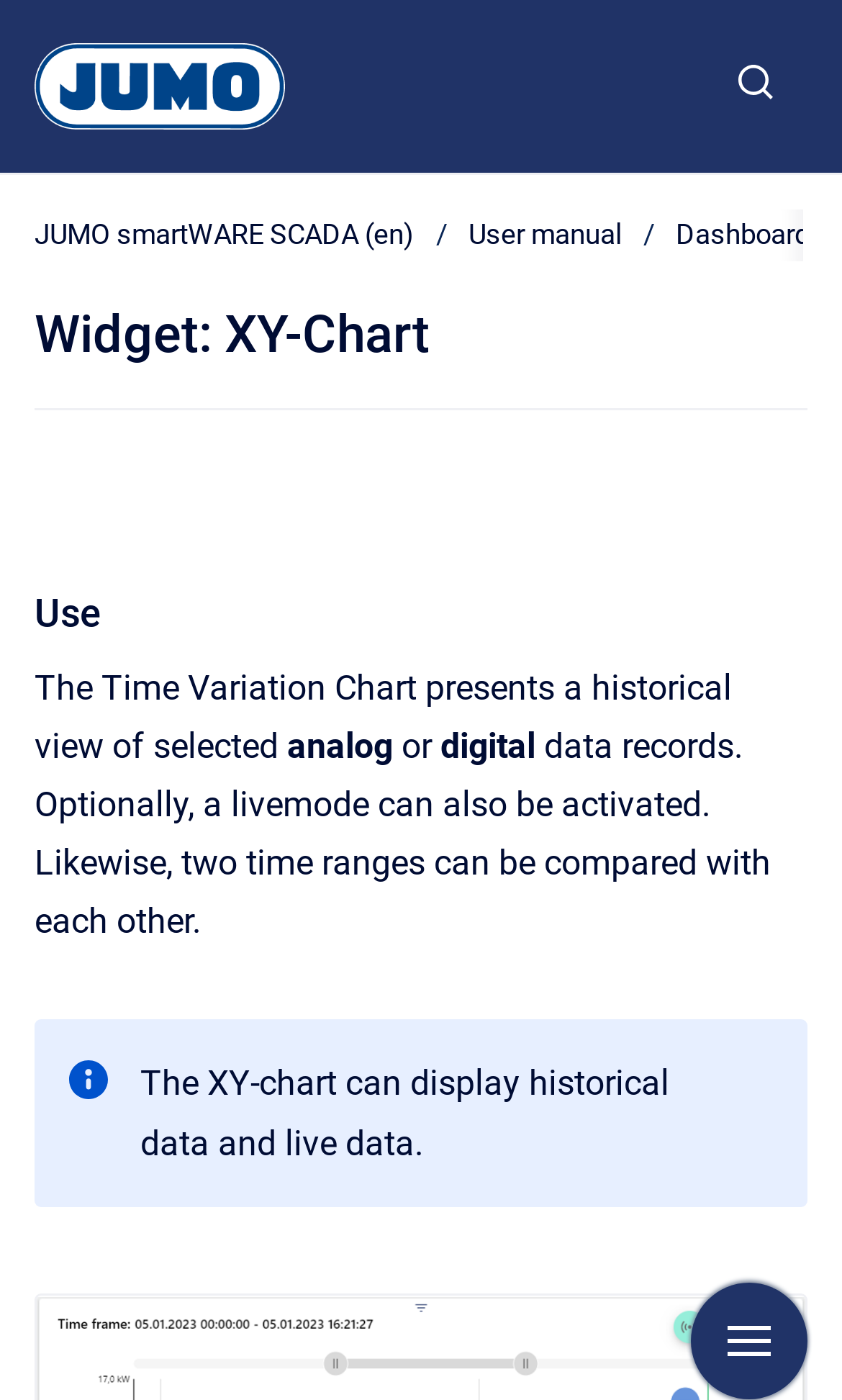What type of chart is presented on this webpage?
Look at the image and answer the question using a single word or phrase.

XY-Chart